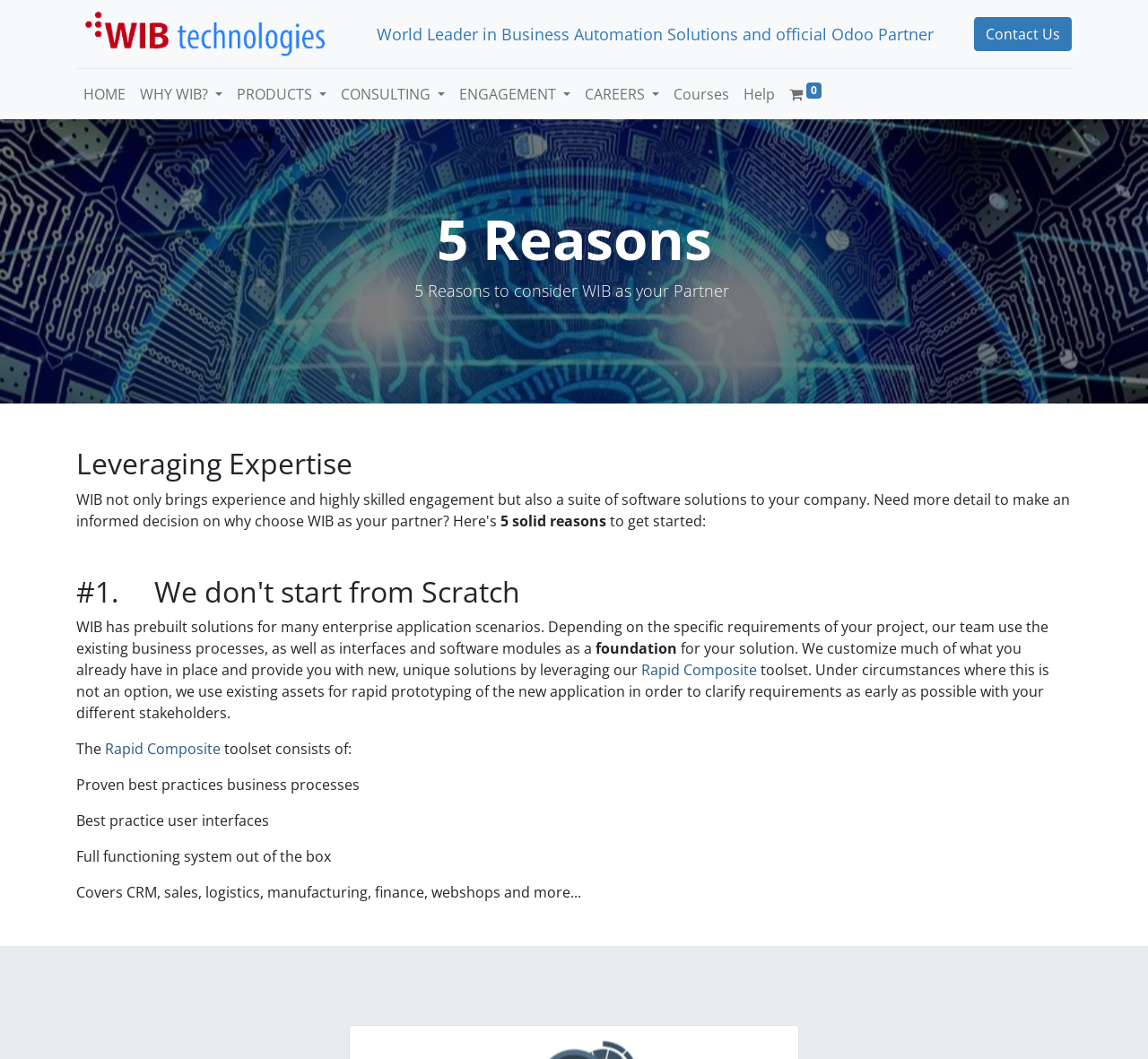Show the bounding box coordinates of the element that should be clicked to complete the task: "Learn more about WIB's products".

[0.2, 0.072, 0.291, 0.106]